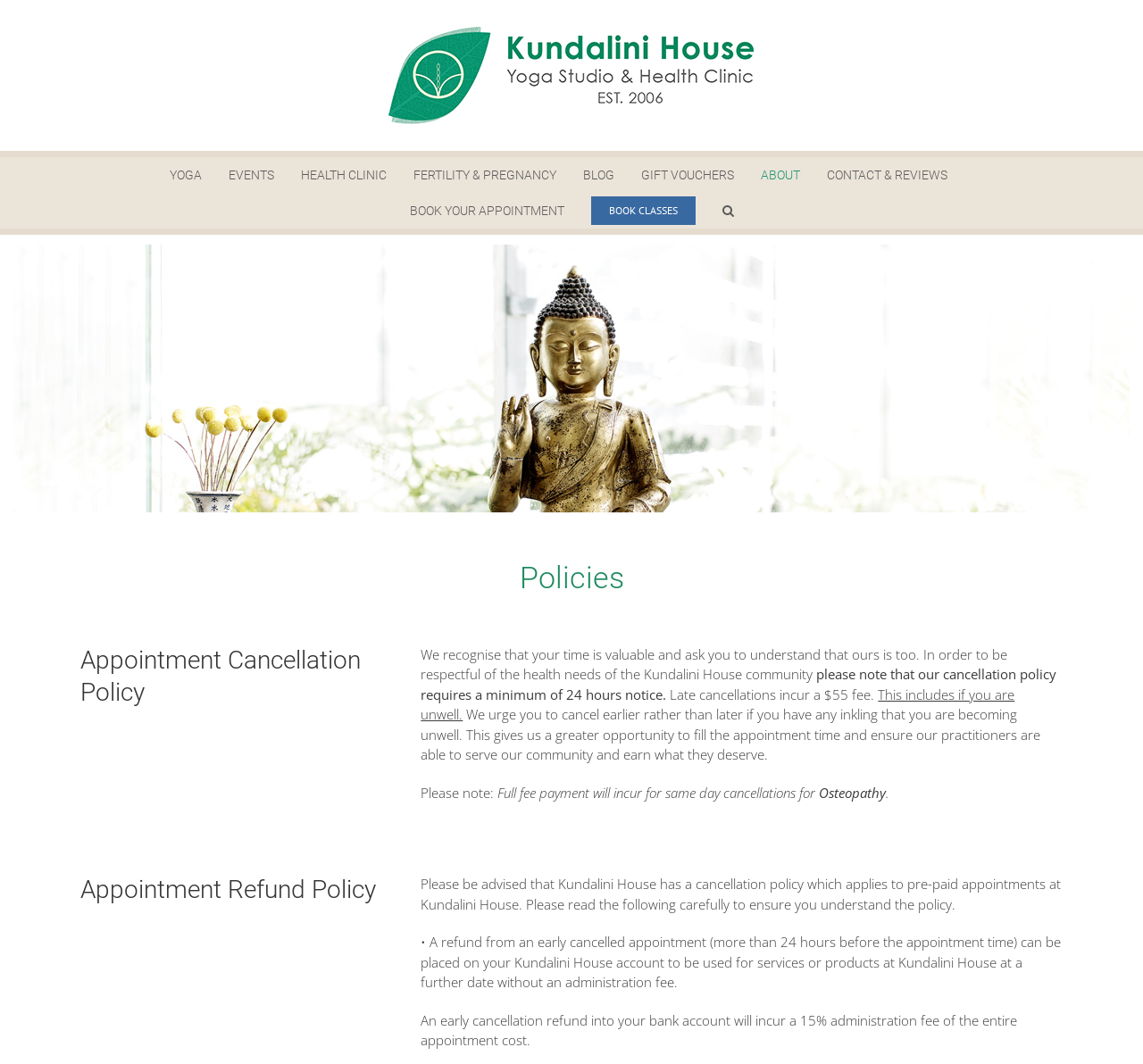Determine the bounding box coordinates of the clickable region to execute the instruction: "Navigate to YOGA page". The coordinates should be four float numbers between 0 and 1, denoted as [left, top, right, bottom].

[0.148, 0.148, 0.176, 0.181]